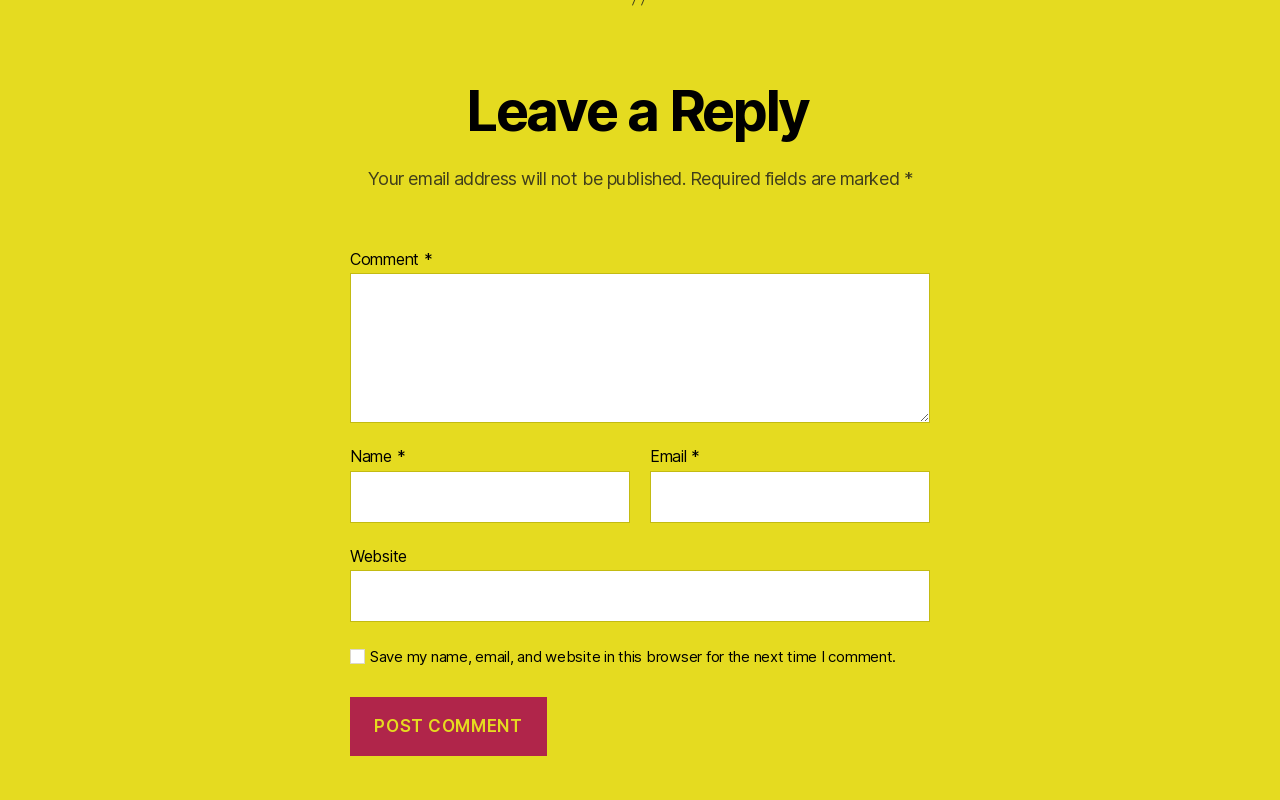What is the default state of the 'Save my name, email, and website' checkbox?
Using the screenshot, give a one-word or short phrase answer.

Unchecked